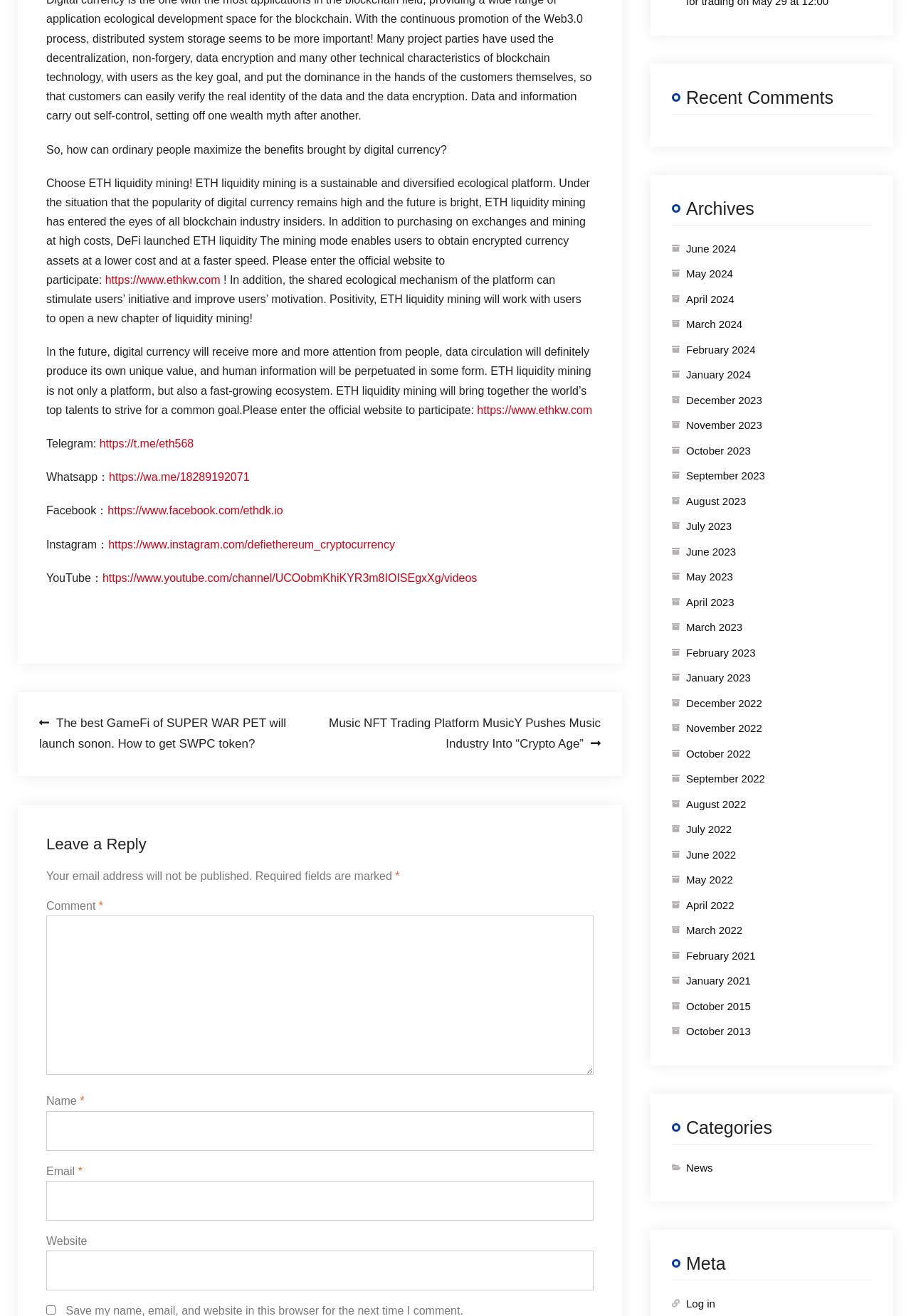Please answer the following question as detailed as possible based on the image: 
What is the purpose of the comment section?

The comment section is provided for users to leave a reply or comment on the webpage's content. The section includes fields for users to enter their name, email, and website, and a checkbox to save their information for future comments.